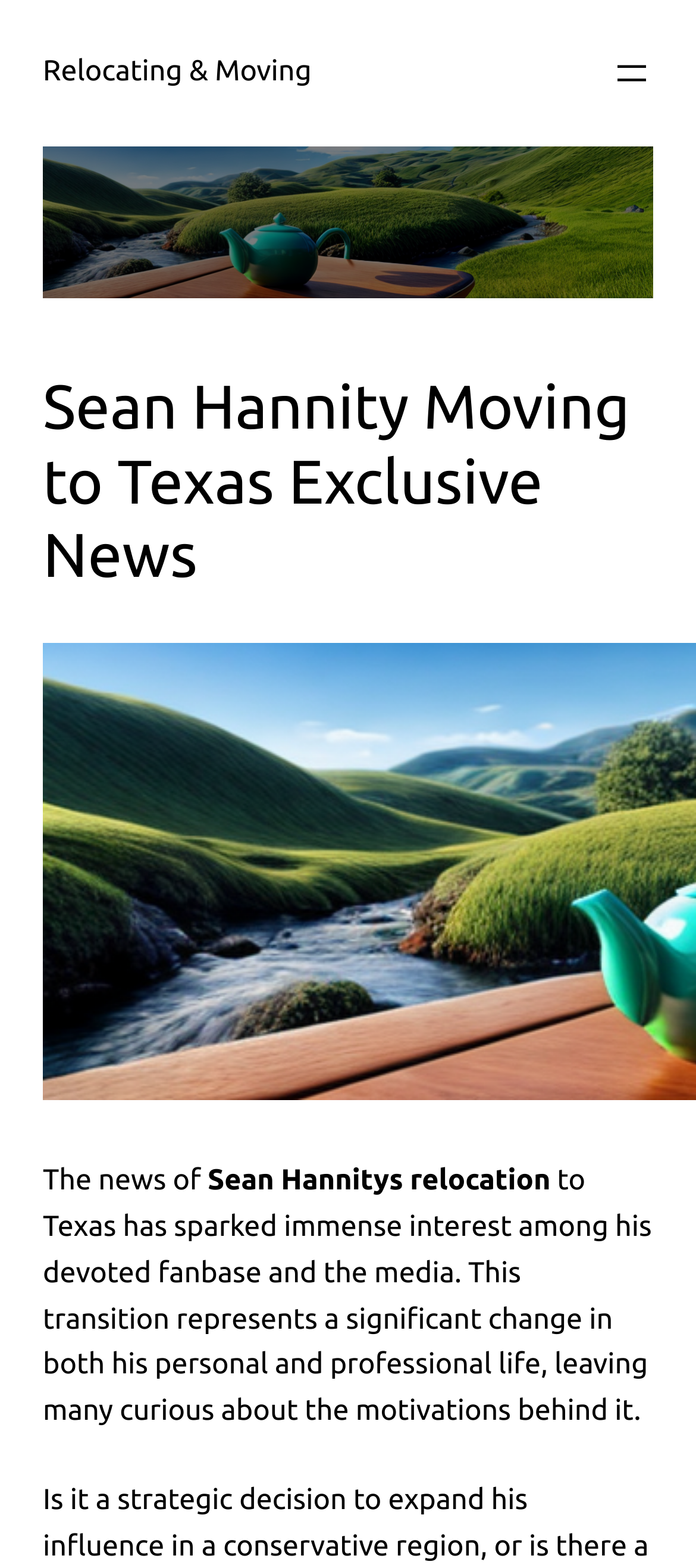Find the bounding box coordinates for the HTML element described in this sentence: "Relocating & Moving". Provide the coordinates as four float numbers between 0 and 1, in the format [left, top, right, bottom].

[0.062, 0.036, 0.448, 0.056]